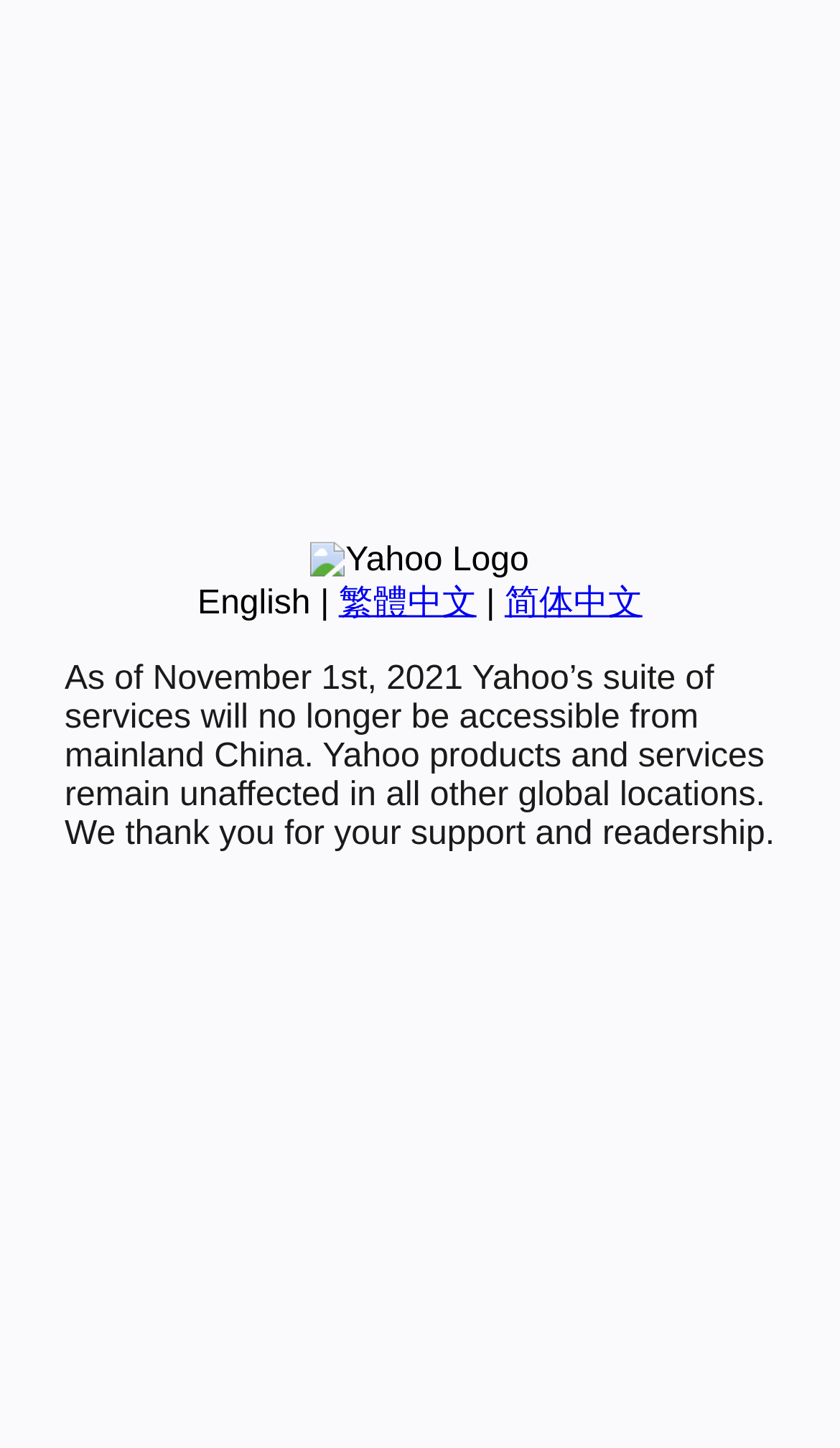Locate the bounding box of the UI element with the following description: "menu".

None